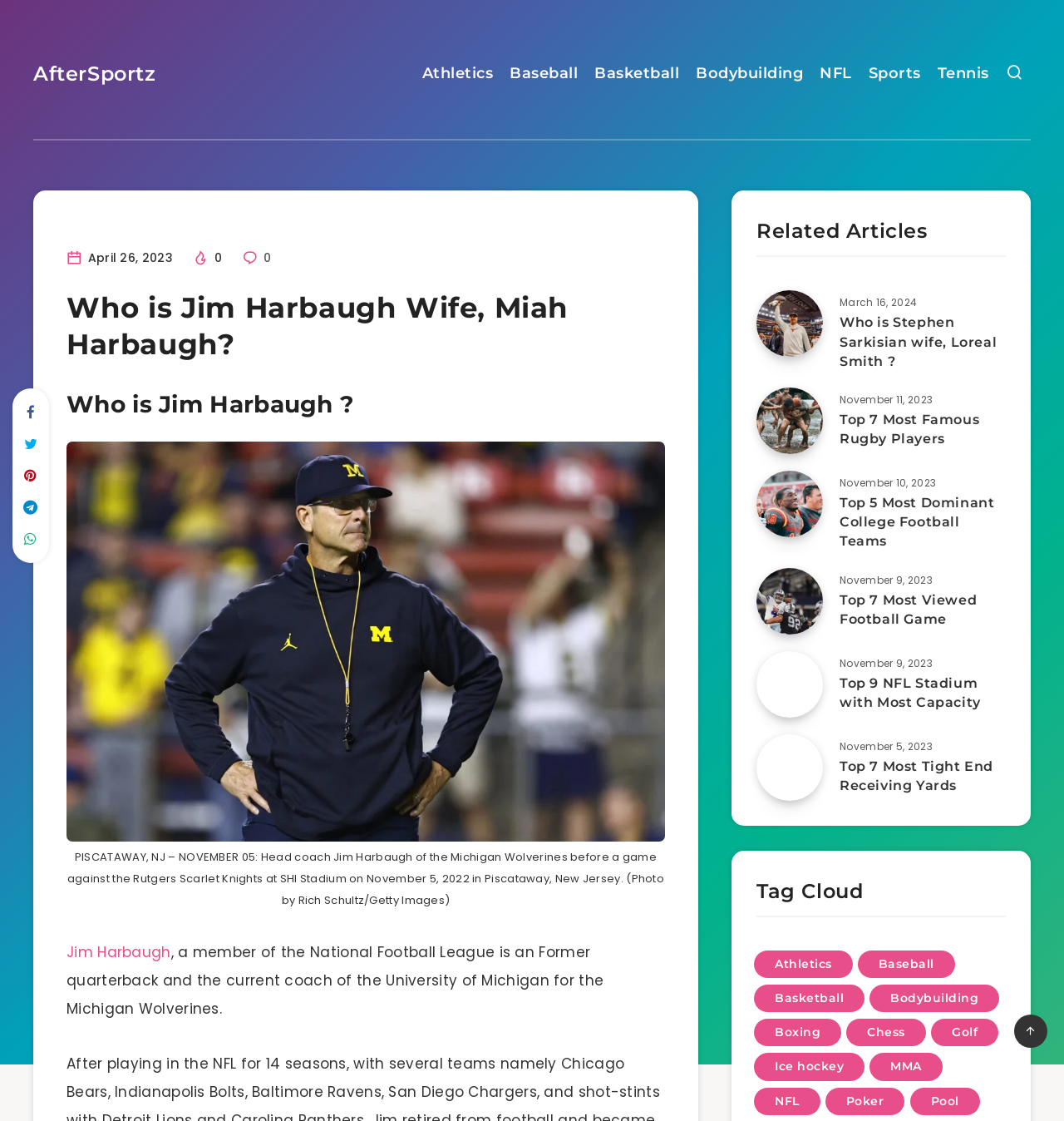Using the information in the image, give a comprehensive answer to the question: 
How many related articles are listed on the webpage?

By counting the number of article sections on the webpage, I found that there are 5 related articles listed, each with a title, image, and timestamp.